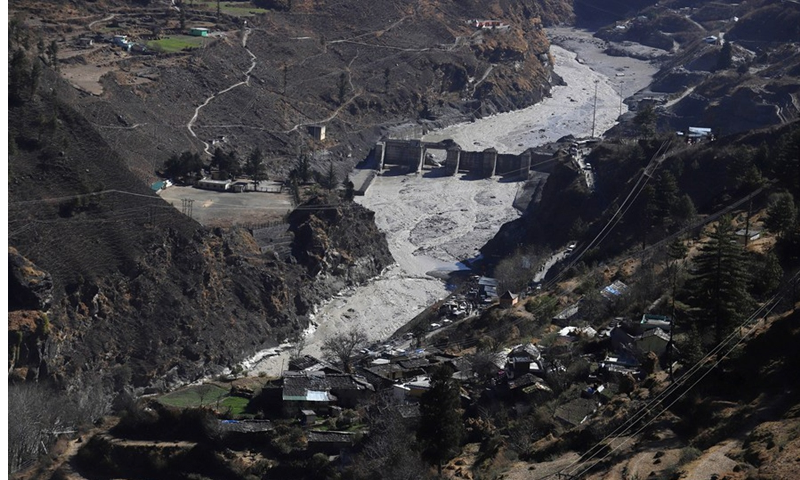Paint a vivid picture with your words by describing the image in detail.

The image depicts a dramatic landscape affected by a significant environmental event, featuring a riverbed stripped of its usual water flow, surrounded by rugged terrain and signs of human settlement. In the foreground, a small village is nestled among the hills, with several houses visible, suggesting a community that has likely been impacted by the changes in the landscape. Further up the river, remnants of a hydroelectric dam are visible, highlighting the industrial presence in this otherwise natural setting. The terrain is parched and barren, indicative of the disruption caused by a recent glacial lake burst in India, which has led to the displacement of inhabitants and significant ecological disturbance. The composition captures both the natural beauty and the stark realities faced by local communities in the aftermath of the disaster.